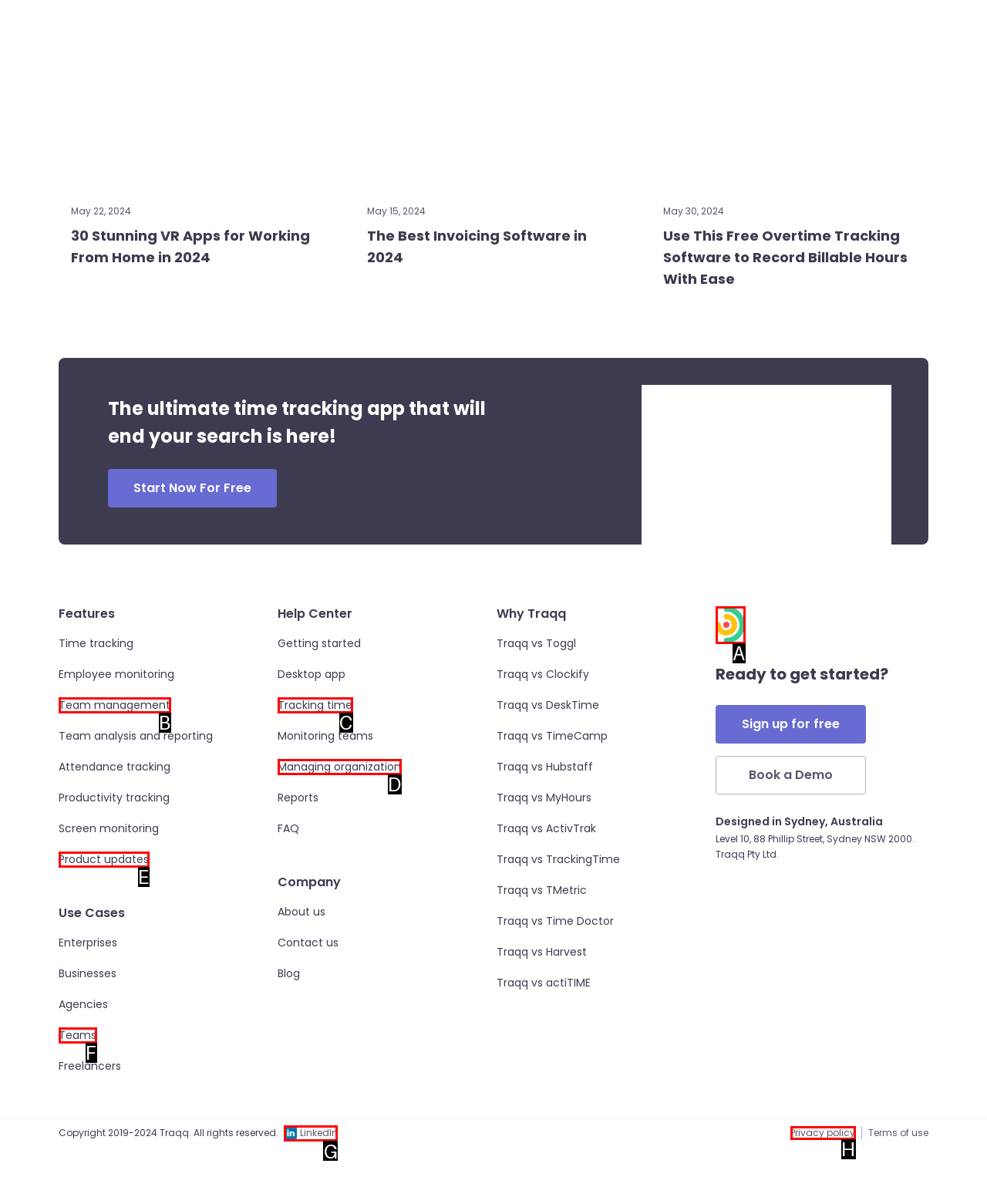Tell me the correct option to click for this task: Follow us on LinkedIn
Write down the option's letter from the given choices.

G